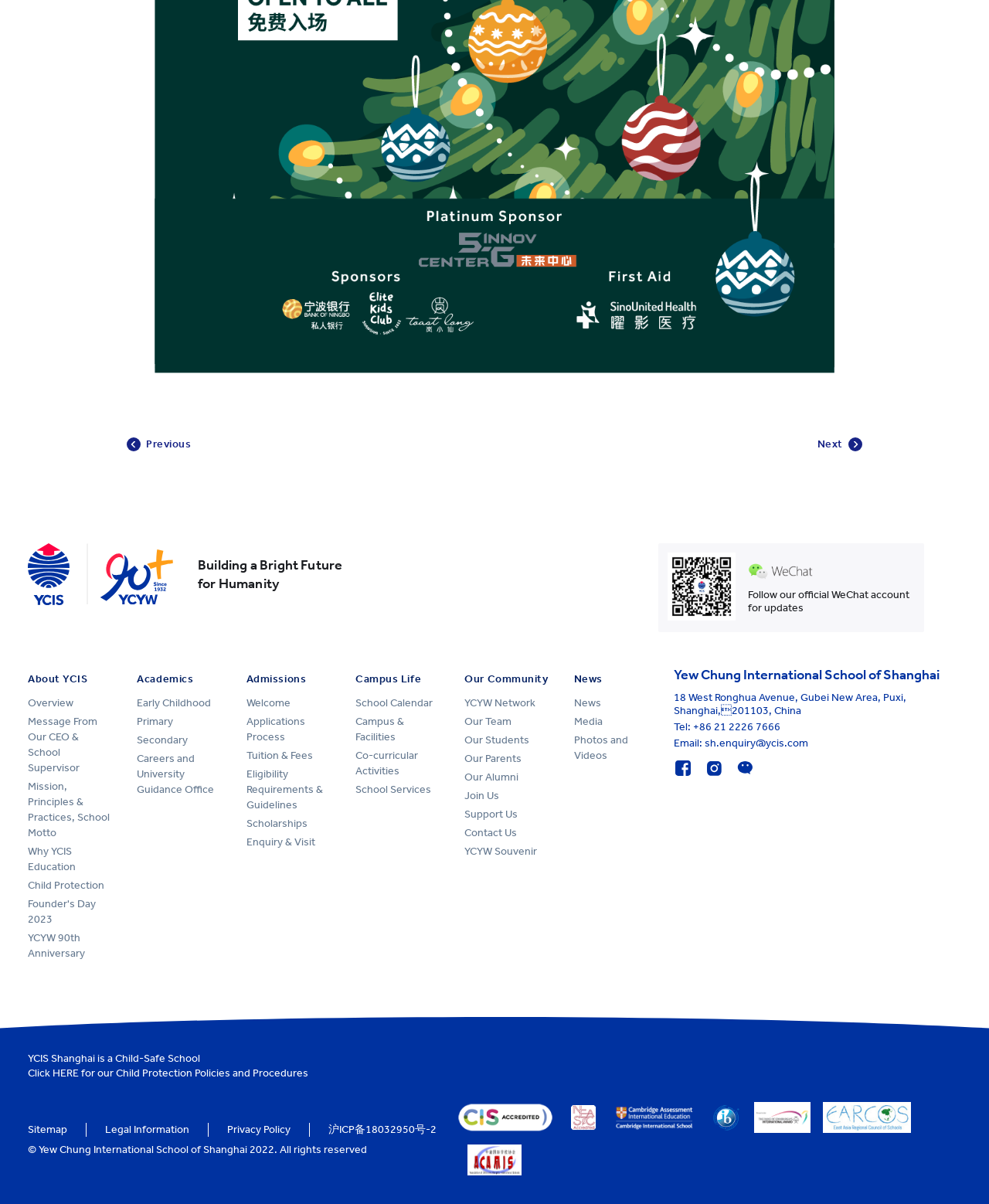Calculate the bounding box coordinates for the UI element based on the following description: "Eligibility Requirements & Guidelines". Ensure the coordinates are four float numbers between 0 and 1, i.e., [left, top, right, bottom].

[0.249, 0.637, 0.334, 0.675]